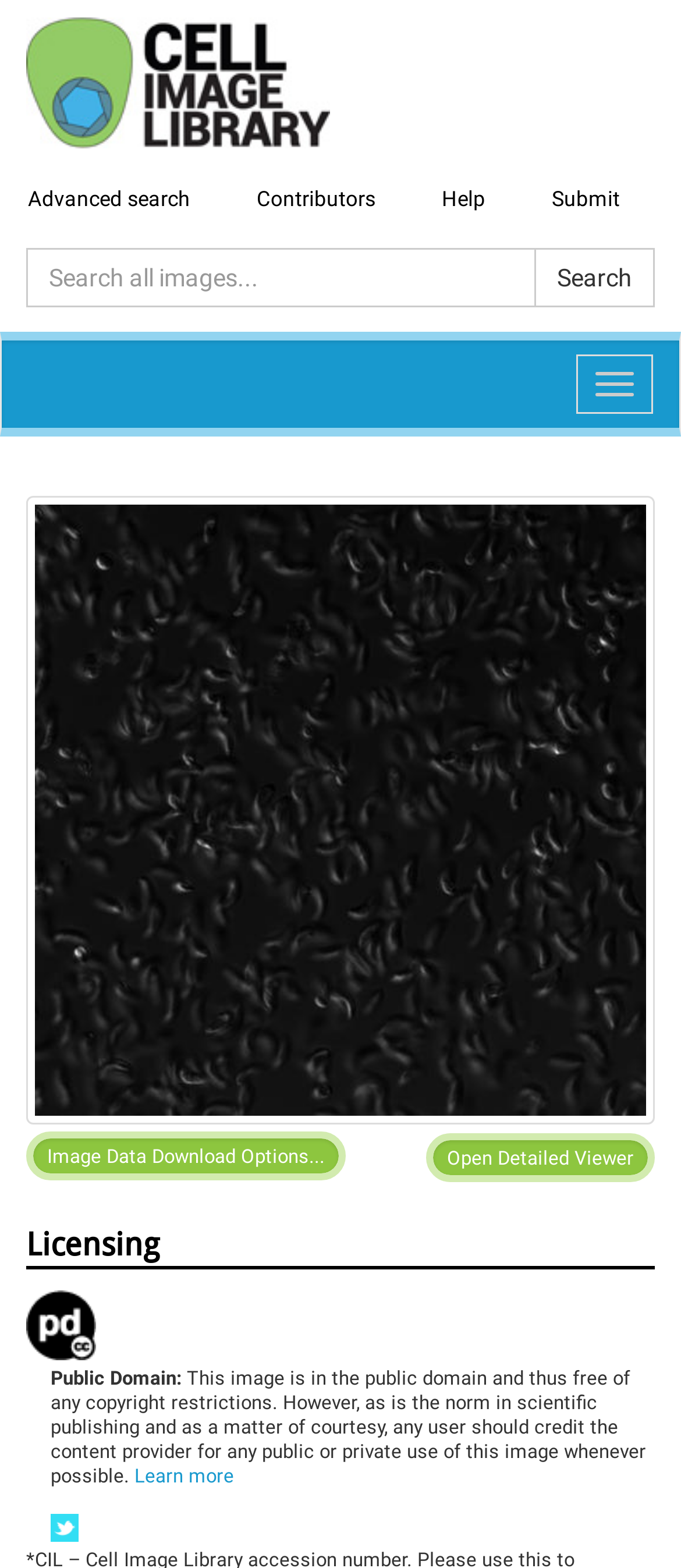What is the organism displayed in the image?
Answer the question with a single word or phrase, referring to the image.

Toxoplasma gondii RH